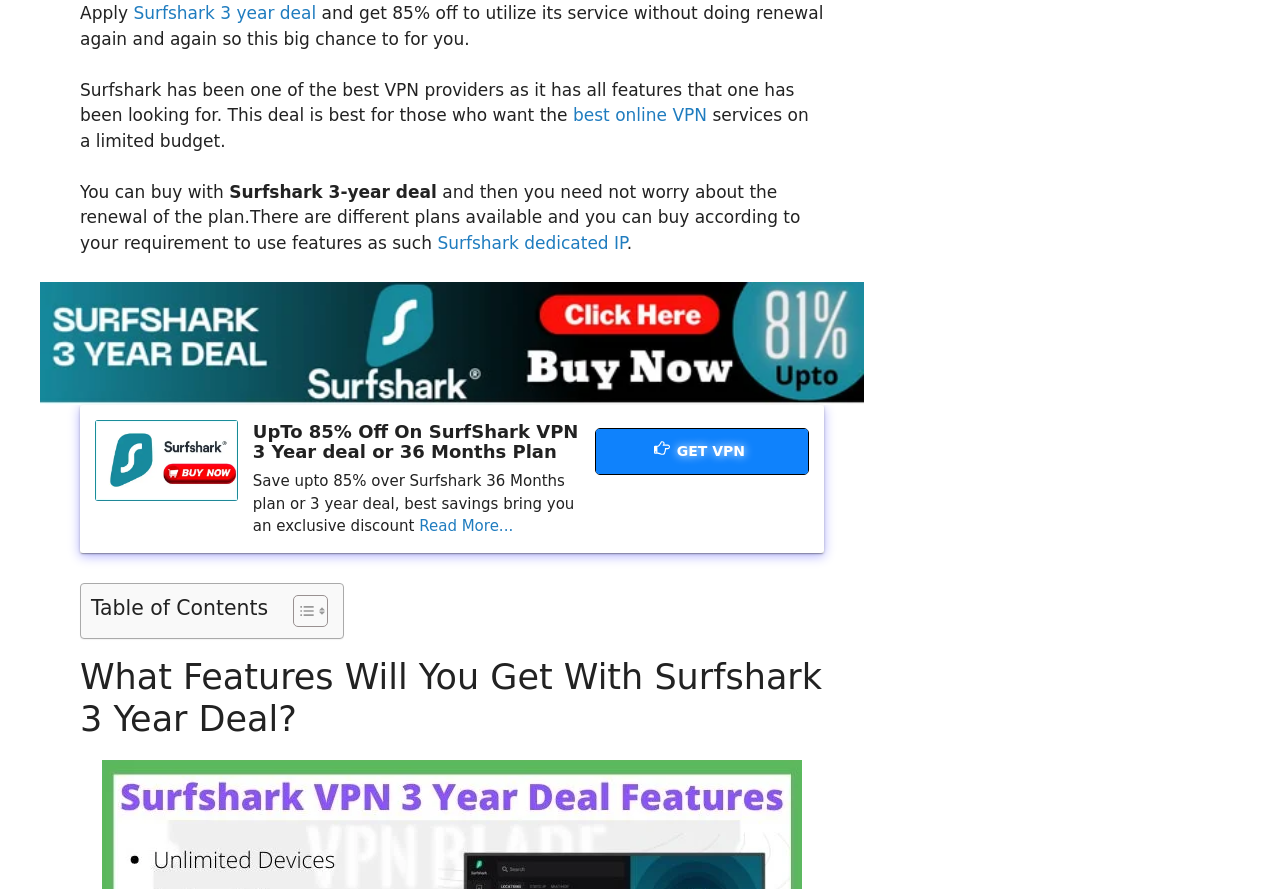Given the element description Surfshark dedicated IP, specify the bounding box coordinates of the corresponding UI element in the format (top-left x, top-left y, bottom-right x, bottom-right y). All values must be between 0 and 1.

[0.342, 0.262, 0.49, 0.284]